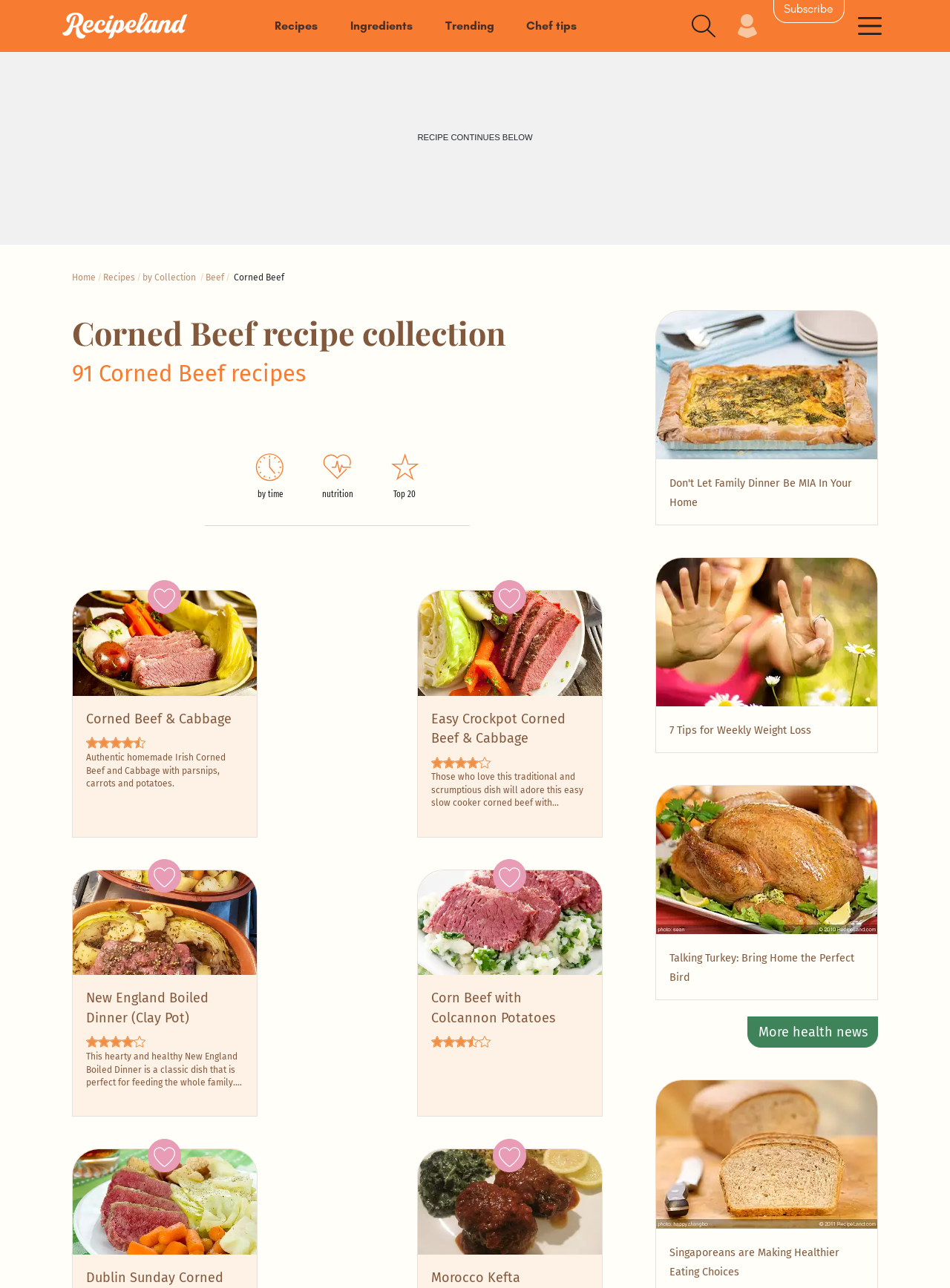Locate the bounding box coordinates of the clickable element to fulfill the following instruction: "Read the 'Don't Let Family Dinner Be MIA In Your Home' article". Provide the coordinates as four float numbers between 0 and 1 in the format [left, top, right, bottom].

[0.705, 0.37, 0.897, 0.395]